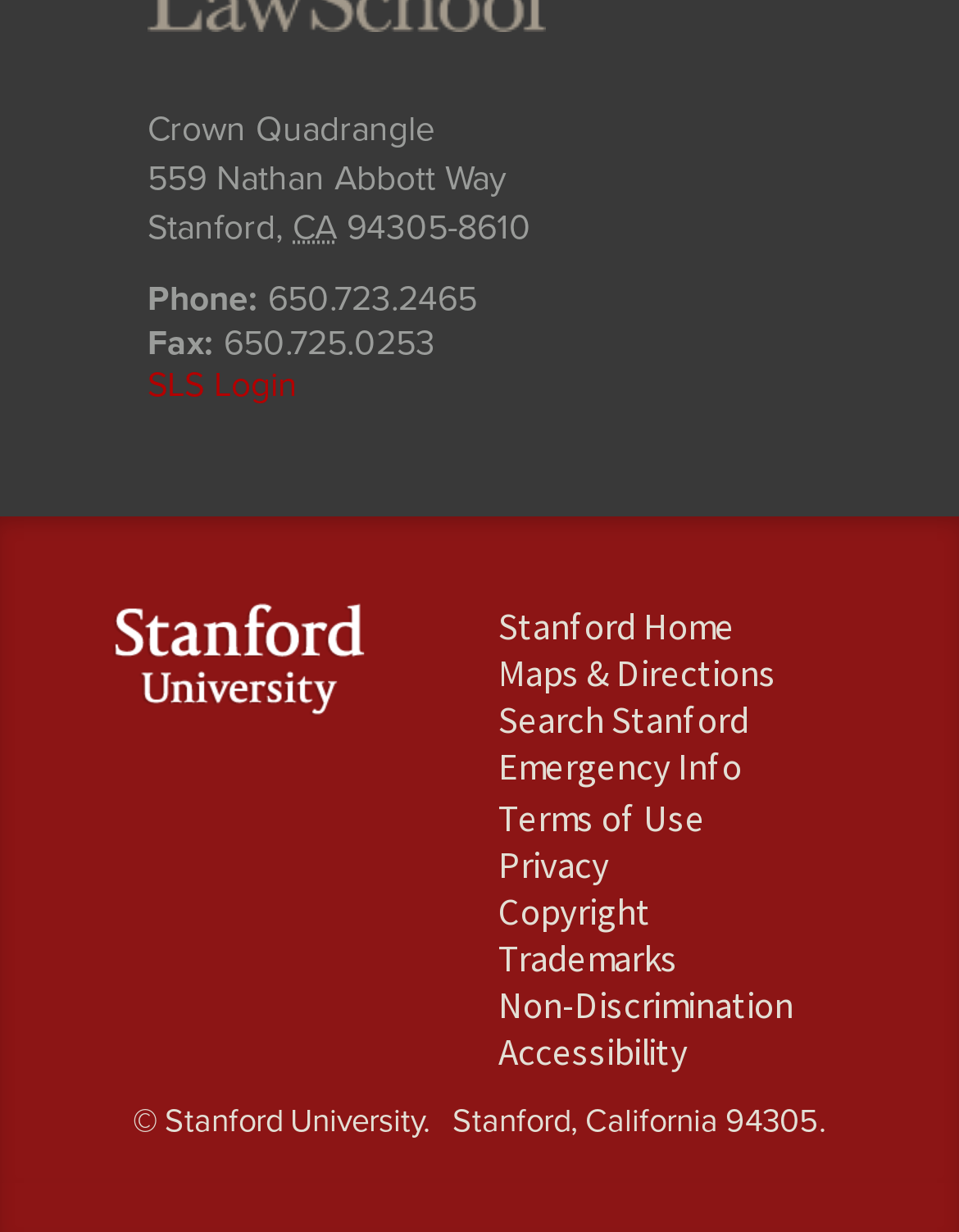Refer to the image and provide an in-depth answer to the question:
How many links are there in the global footer menu?

I found the global footer menu at the bottom of the webpage, and counted the number of links it contains. There are 9 links in total, including 'Stanford Home', 'Maps & Directions', 'Search Stanford', 'Emergency Info', 'Terms of Use', 'Privacy', 'Copyright', 'Trademarks', and 'Non-Discrimination'.